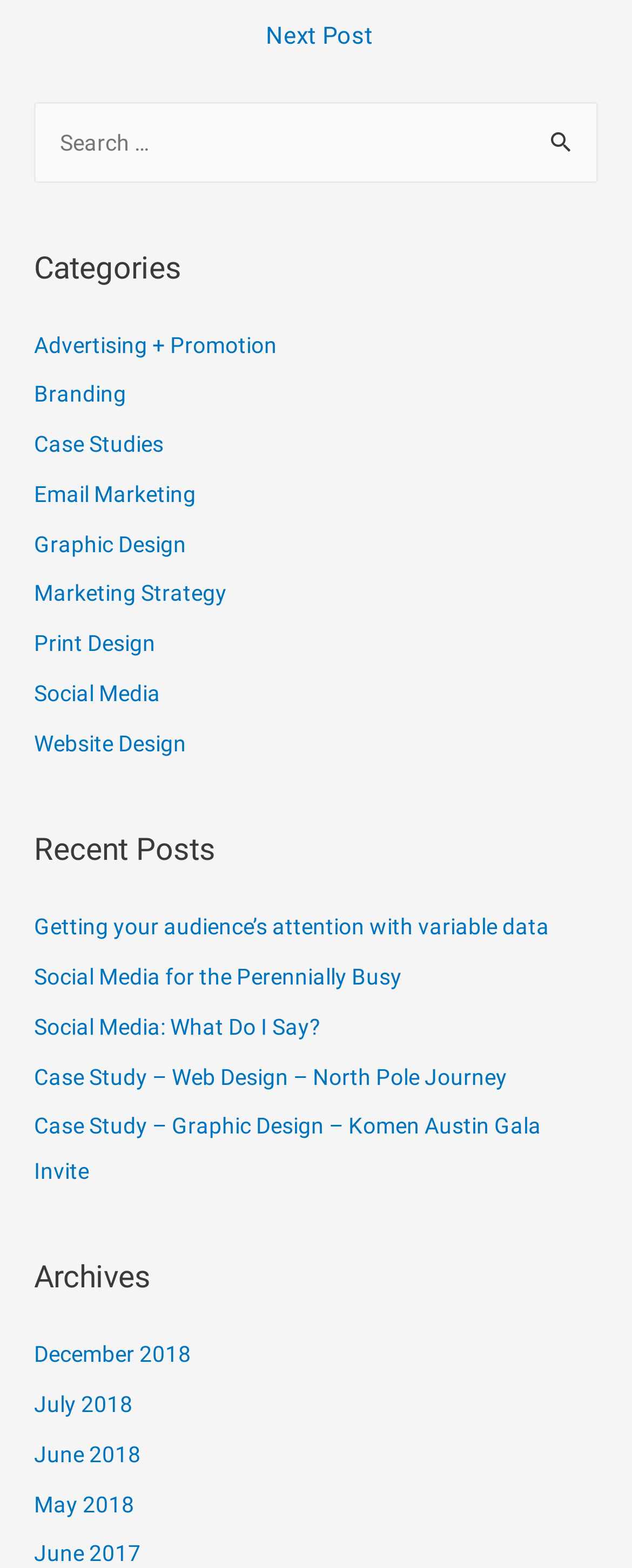How many archives are listed on the webpage?
Examine the image and give a concise answer in one word or a short phrase.

5